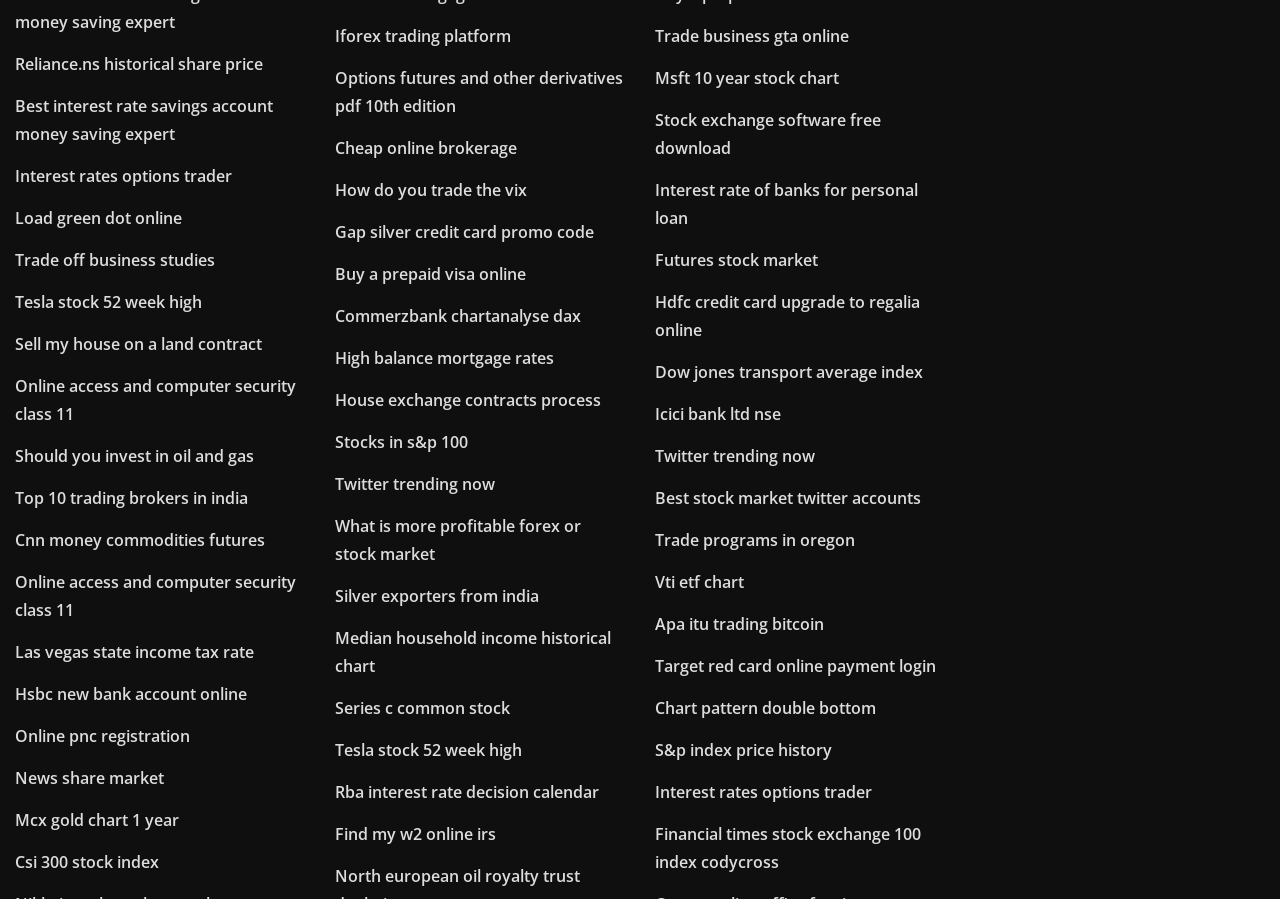Answer the following inquiry with a single word or phrase:
How many links are on the webpage?

42